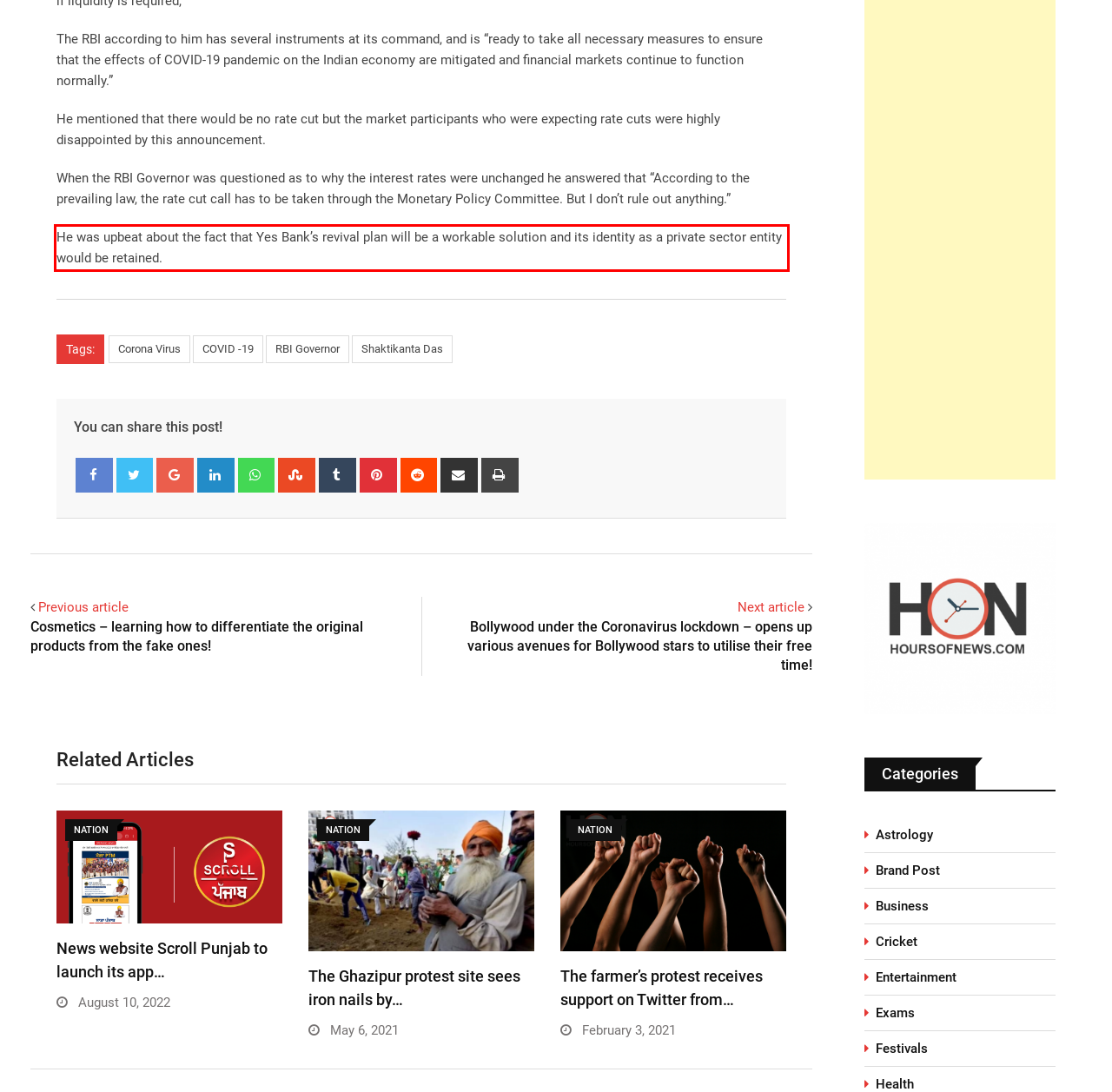Given the screenshot of the webpage, identify the red bounding box, and recognize the text content inside that red bounding box.

He was upbeat about the fact that Yes Bank’s revival plan will be a workable solution and its identity as a private sector entity would be retained.